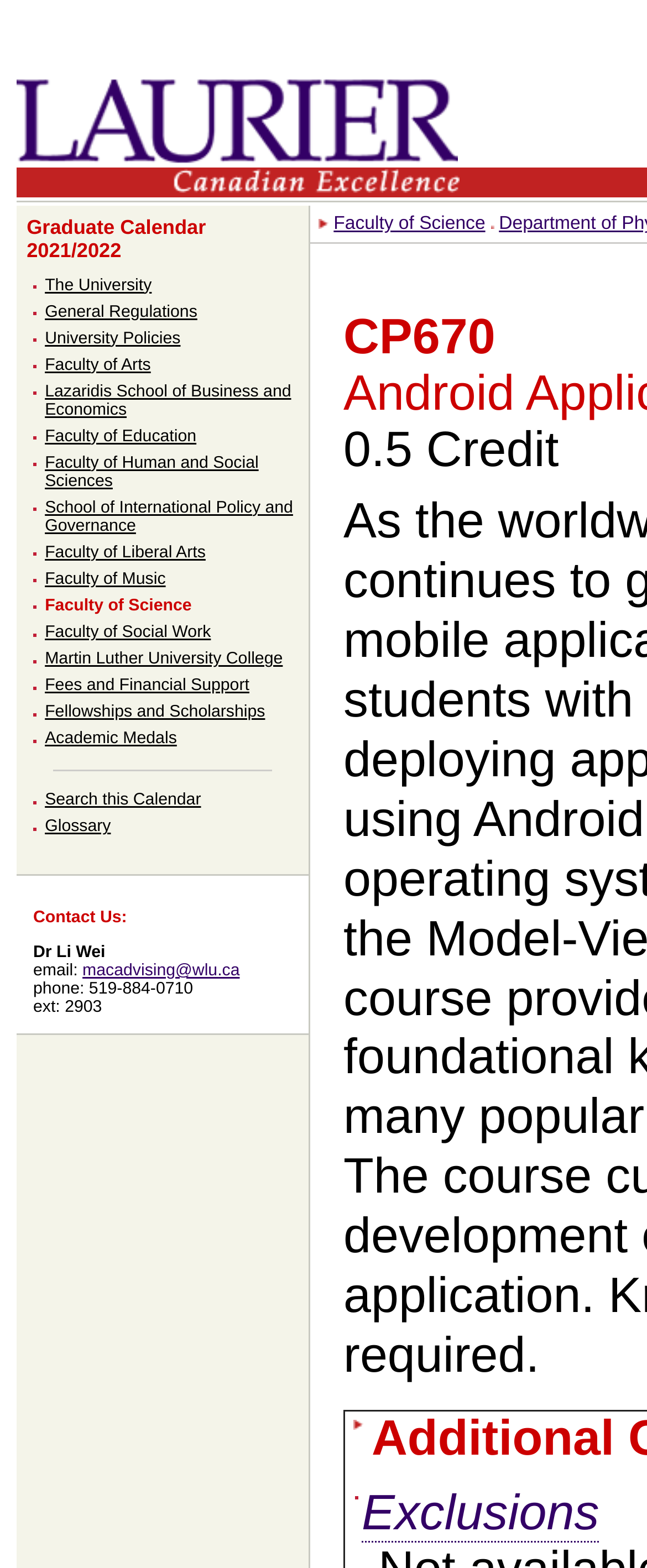What is the phone number of the department?
Using the details from the image, give an elaborate explanation to answer the question.

The phone number of the department can be found at the bottom of the webpage, where it is written 'phone: 519-884-0710' next to the contact person's name.